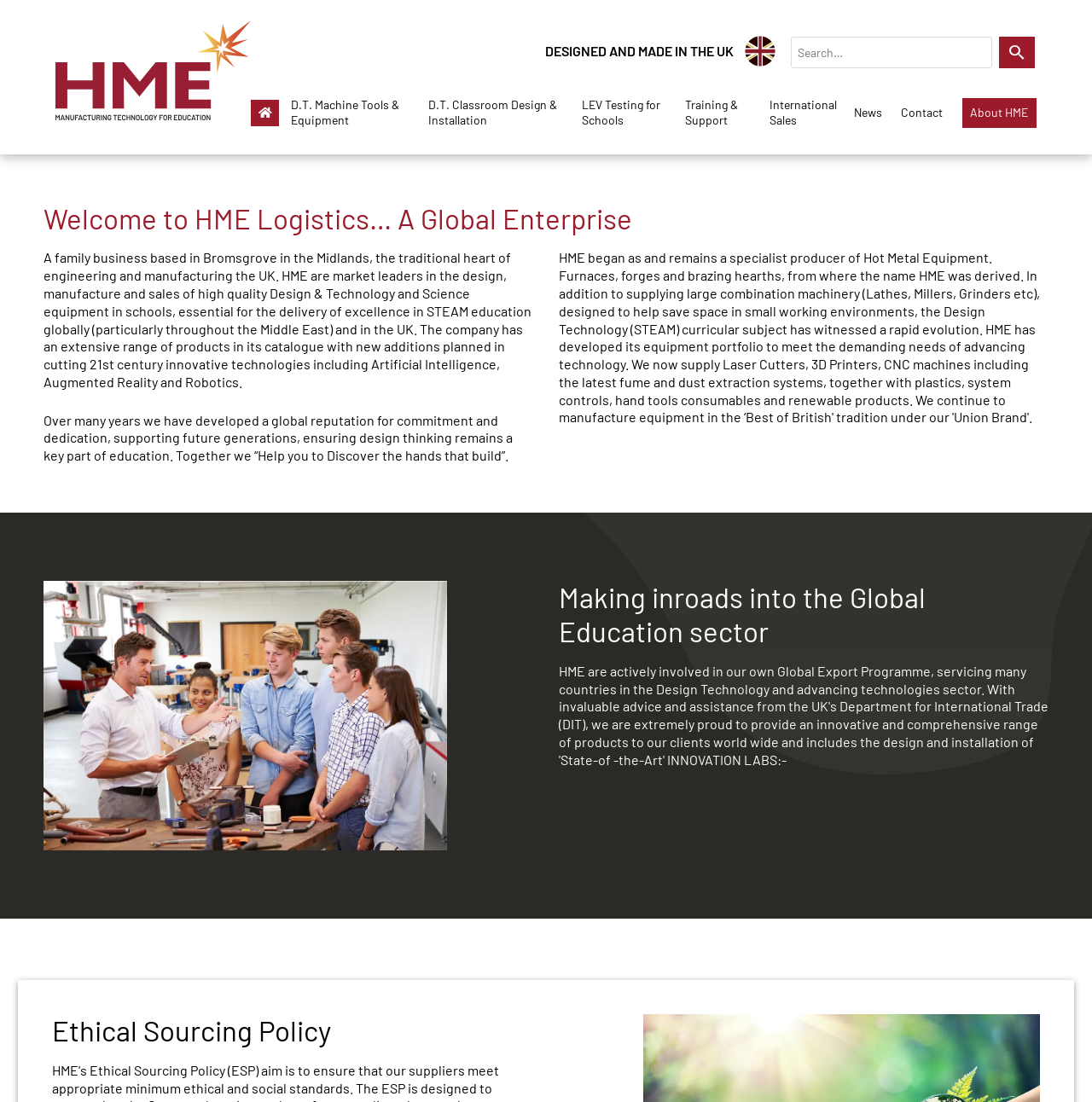Please study the image and answer the question comprehensively:
What is the country where HME is based?

I found the answer by looking at the image of the UK flag and the text 'DESIGNED AND MADE IN THE UK' which suggests that HME is based in the UK.